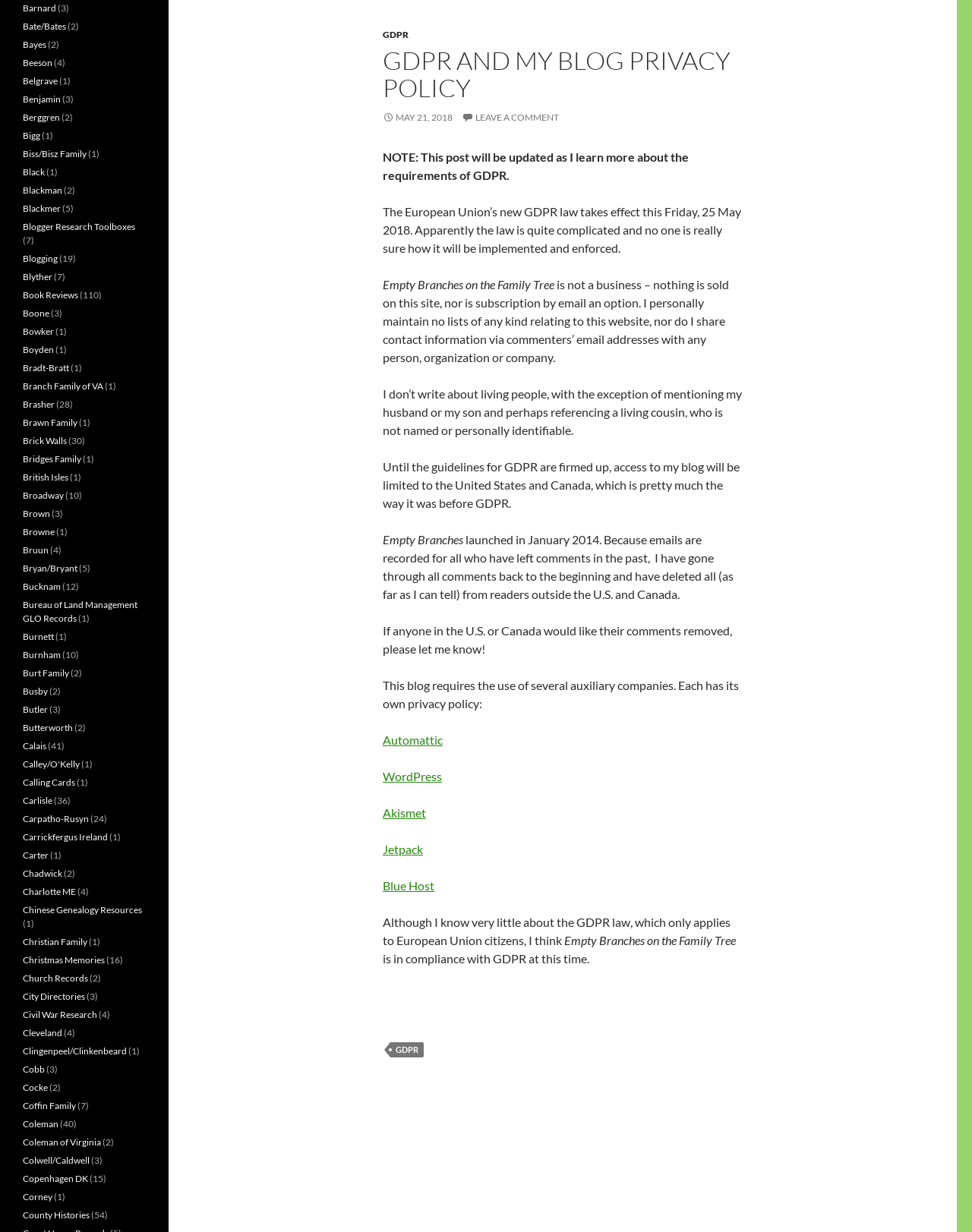Determine the bounding box coordinates of the area to click in order to meet this instruction: "Leave a comment".

[0.475, 0.091, 0.575, 0.1]